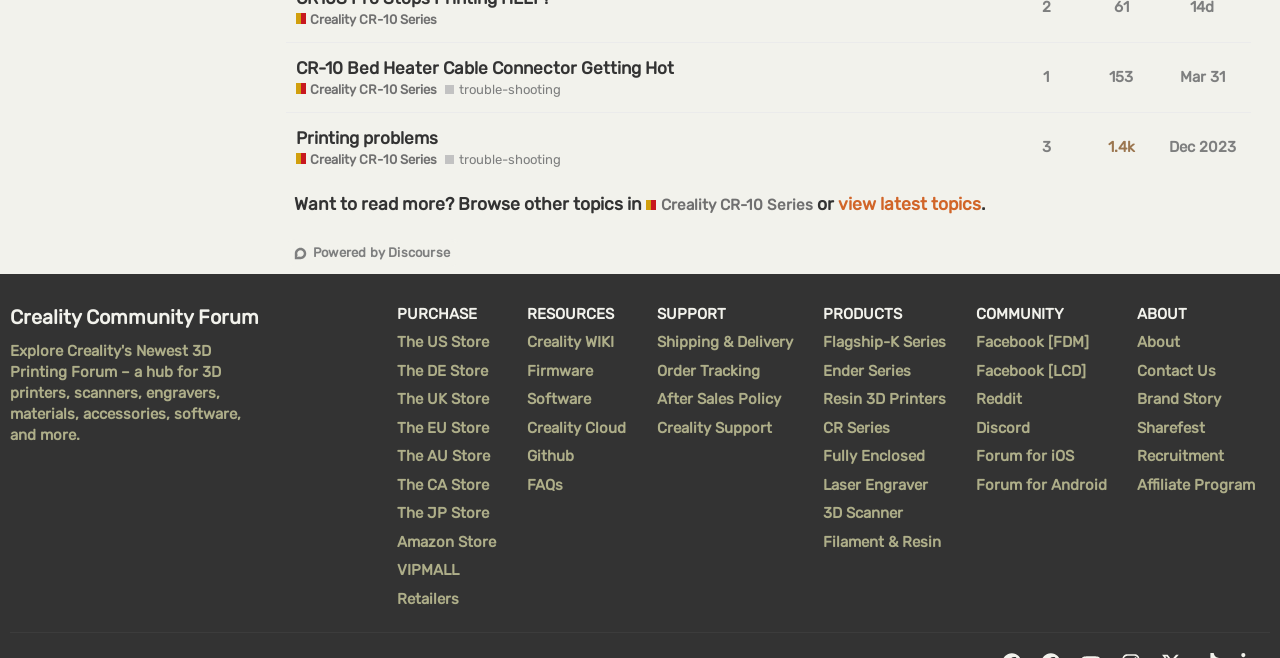What is the name of the community forum?
Please answer the question as detailed as possible based on the image.

I found the answer by looking at the top-left corner of the webpage, where it says 'Creality Community Forum' in a static text element.